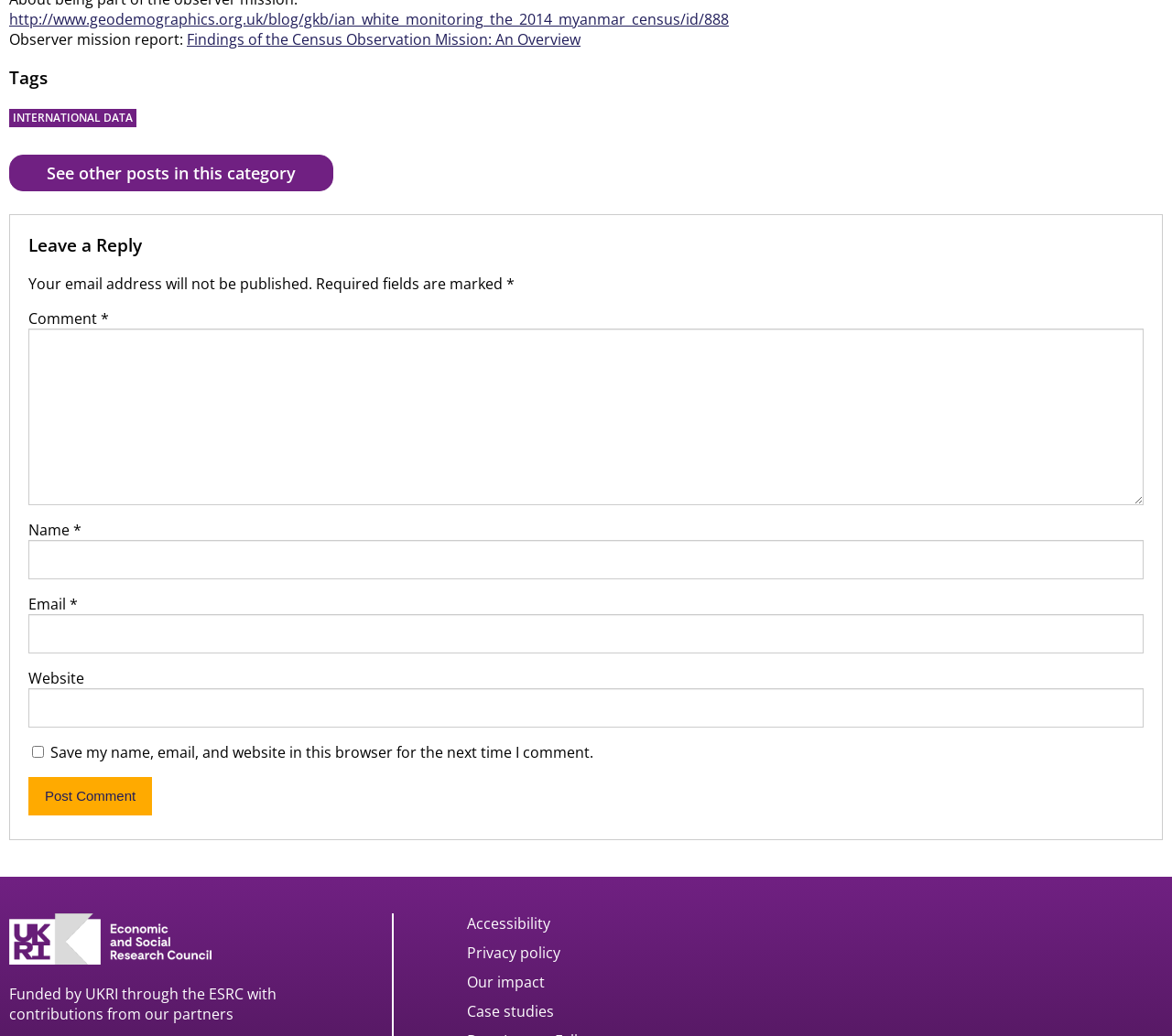What is the logo at the bottom of the webpage?
Based on the image, please offer an in-depth response to the question.

The logo at the bottom of the webpage can be identified as the 'UKRI Logo' based on the image element with the corresponding description.